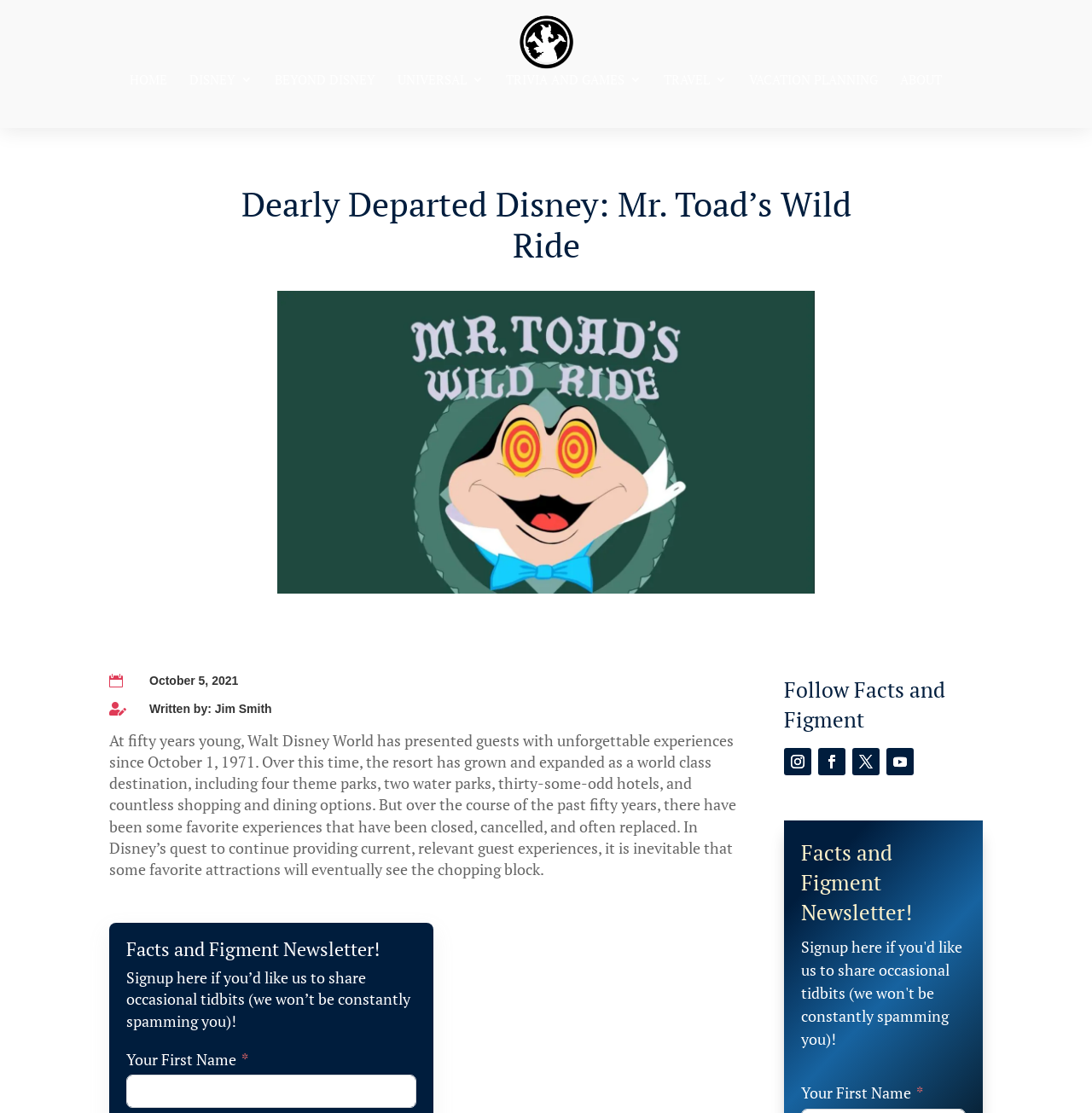Pinpoint the bounding box coordinates of the clickable element to carry out the following instruction: "Enter your first name in the input field."

[0.116, 0.965, 0.381, 0.995]